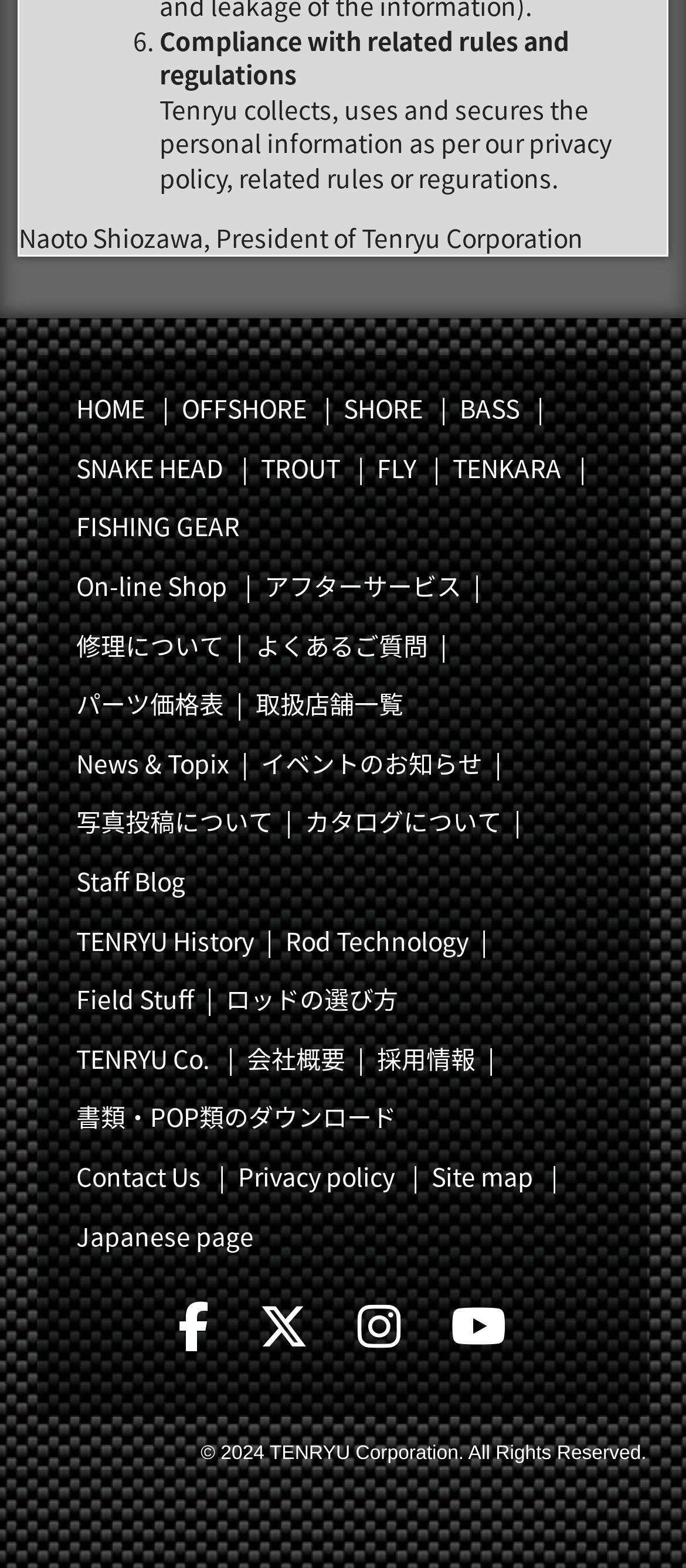What is the name of the president of Tenryu Corporation?
Please elaborate on the answer to the question with detailed information.

The answer can be found in the StaticText element with the text 'Naoto Shiozawa, President of Tenryu Corporation' located at [0.028, 0.14, 0.851, 0.162].